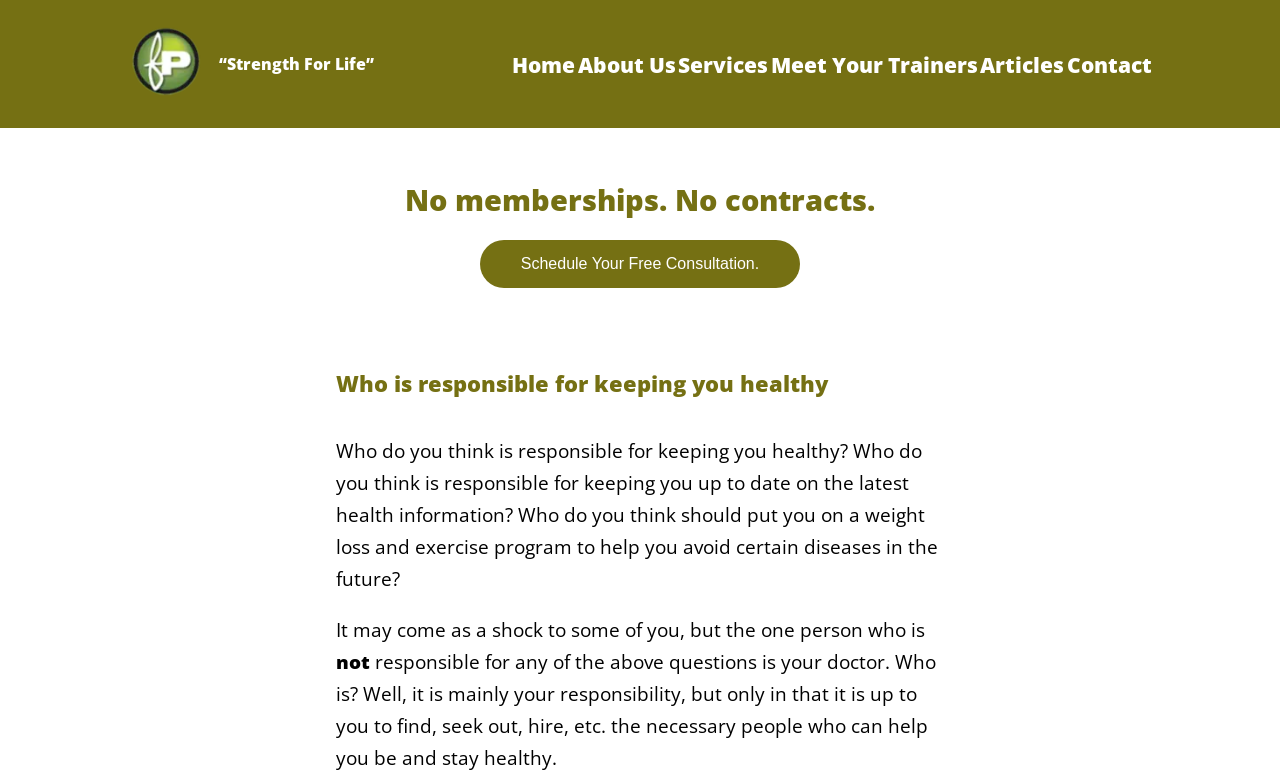Find the bounding box coordinates for the area you need to click to carry out the instruction: "Schedule Your Free Consultation". The coordinates should be four float numbers between 0 and 1, indicated as [left, top, right, bottom].

[0.375, 0.311, 0.625, 0.373]